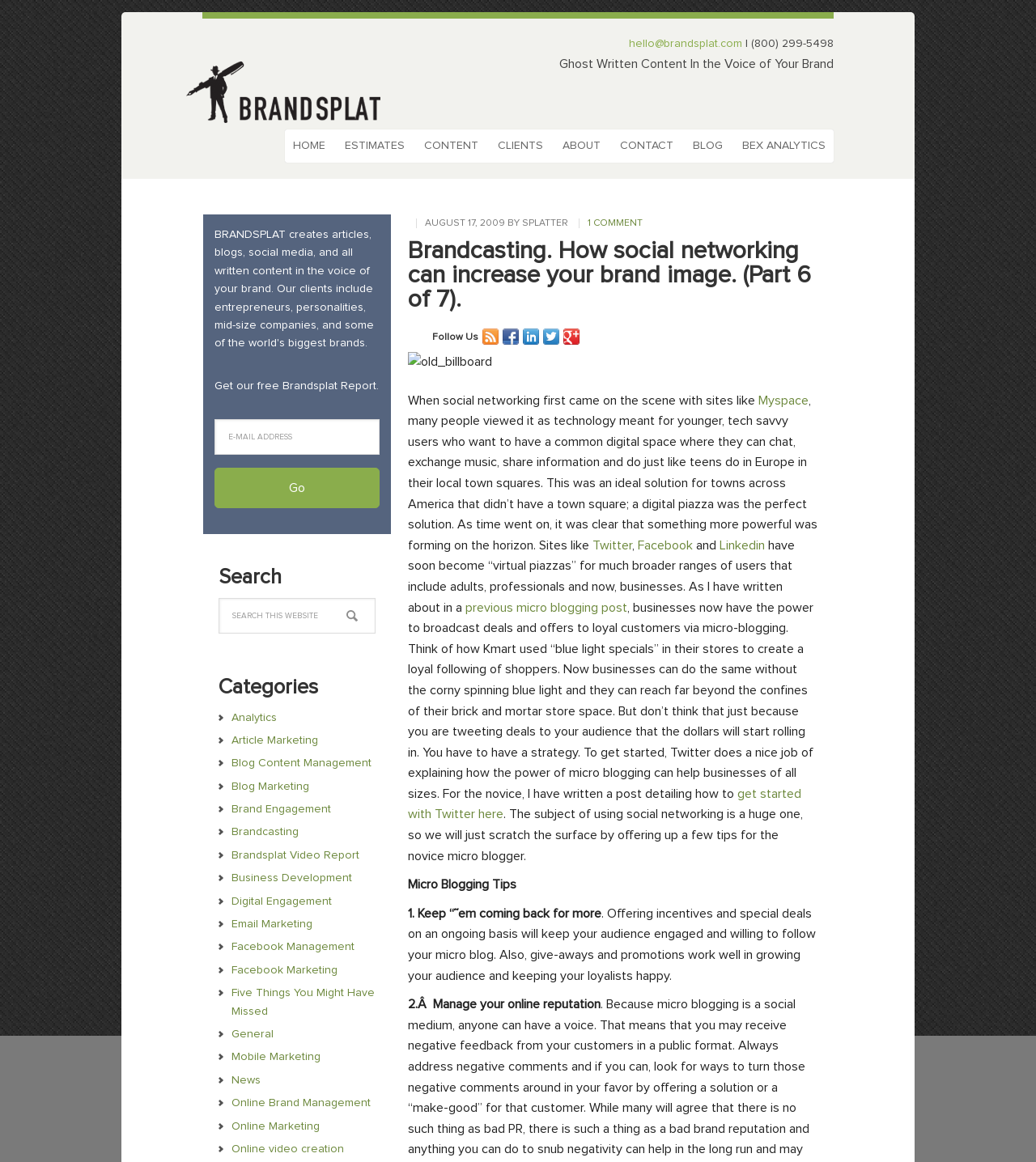Please identify the bounding box coordinates of the clickable region that I should interact with to perform the following instruction: "Click on the 'HOME' link". The coordinates should be expressed as four float numbers between 0 and 1, i.e., [left, top, right, bottom].

[0.275, 0.111, 0.322, 0.14]